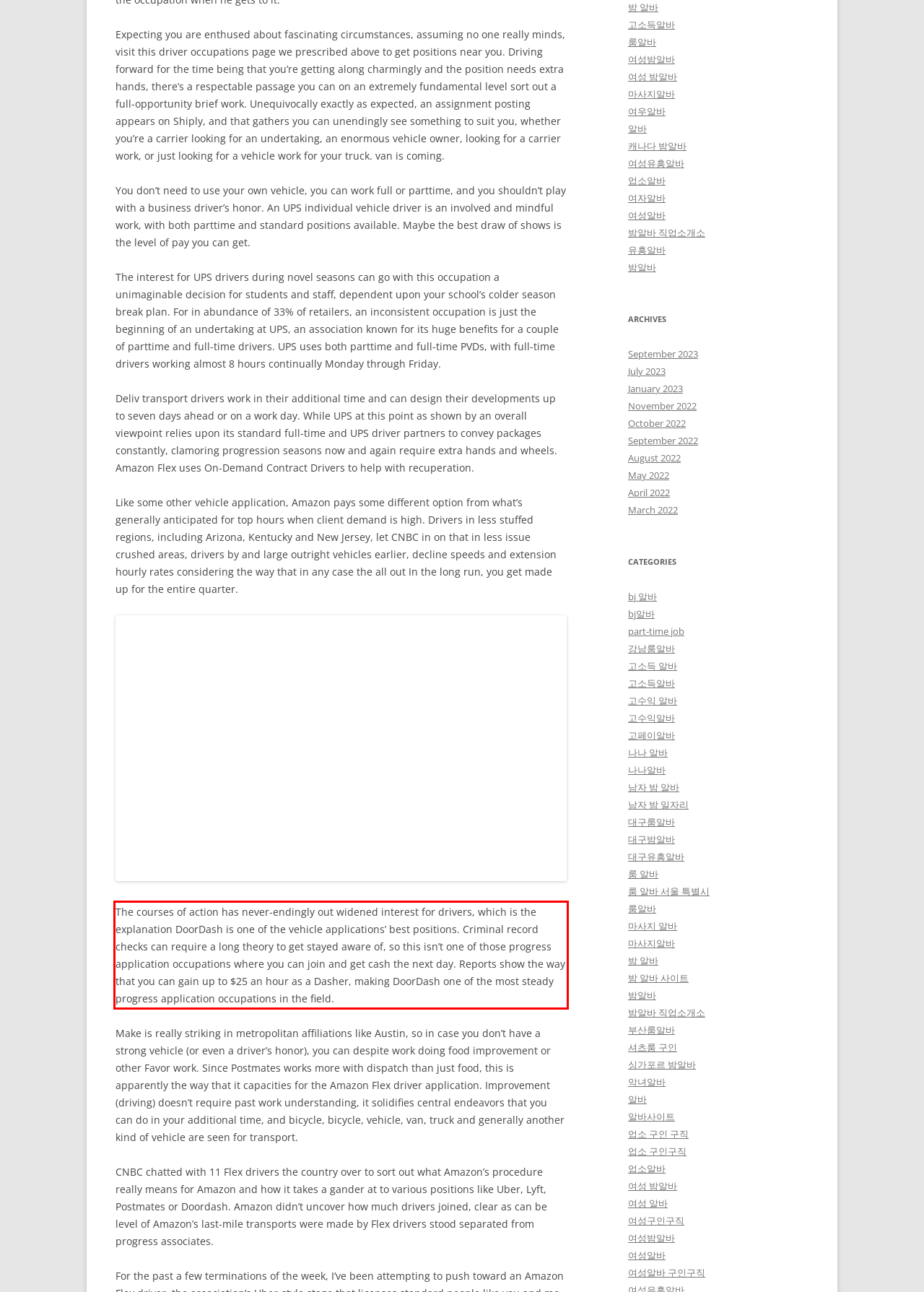Given a screenshot of a webpage with a red bounding box, please identify and retrieve the text inside the red rectangle.

The courses of action has never-endingly out widened interest for drivers, which is the explanation DoorDash is one of the vehicle applications’ best positions. Criminal record checks can require a long theory to get stayed aware of, so this isn’t one of those progress application occupations where you can join and get cash the next day. Reports show the way that you can gain up to $25 an hour as a Dasher, making DoorDash one of the most steady progress application occupations in the field.